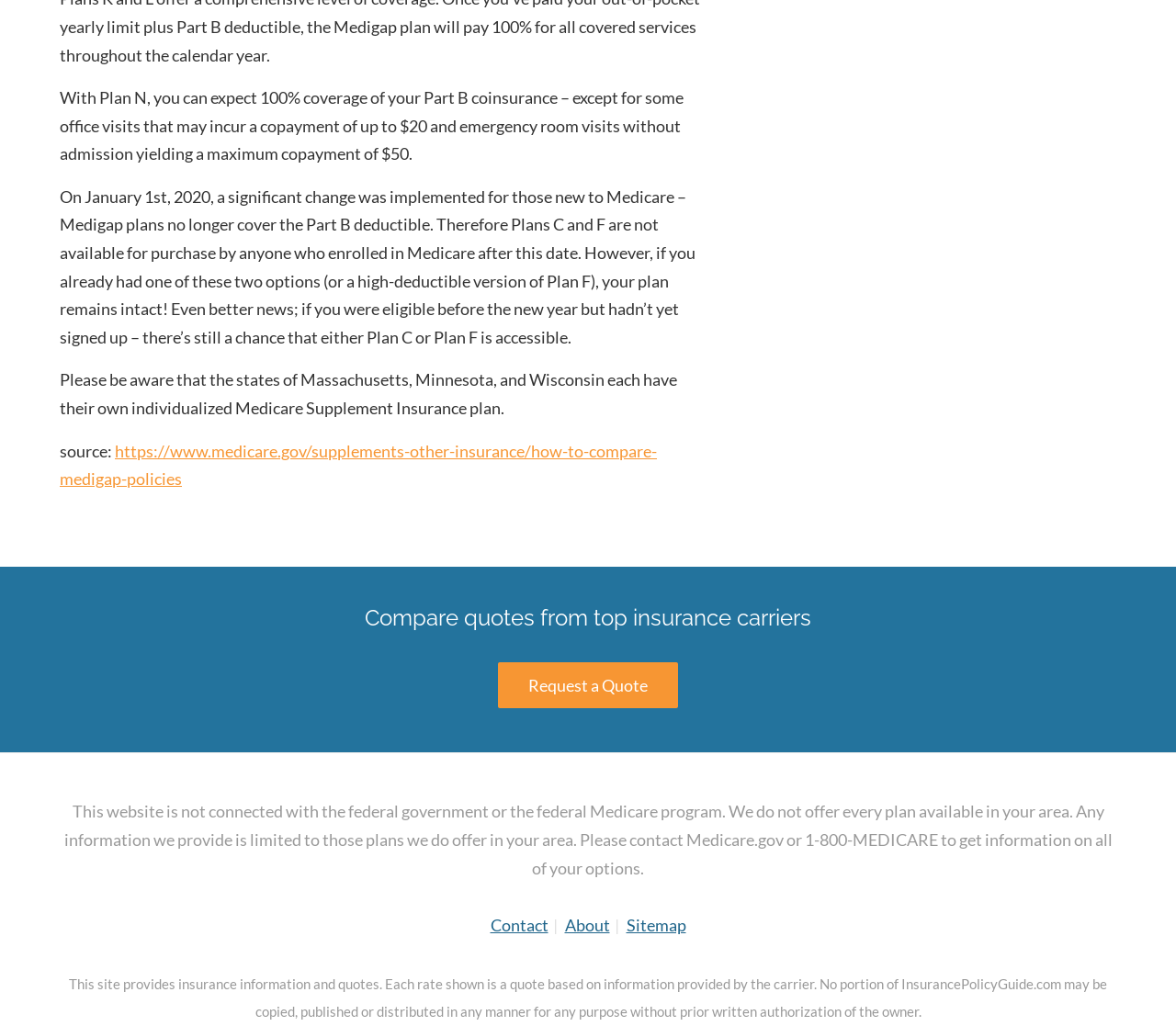Please find the bounding box for the UI element described by: "About".

[0.48, 0.892, 0.518, 0.911]